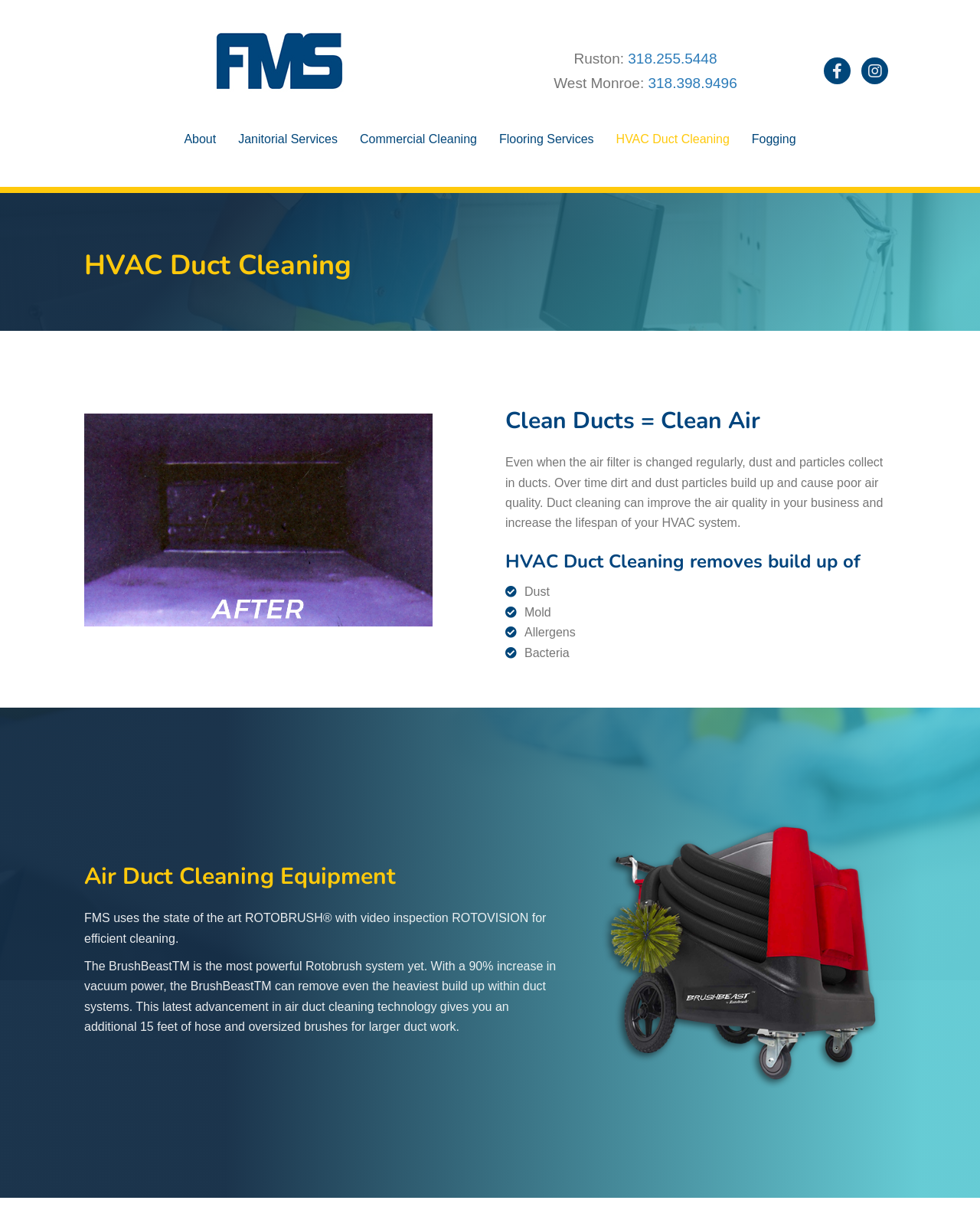Based on the element description, predict the bounding box coordinates (top-left x, top-left y, bottom-right x, bottom-right y) for the UI element in the screenshot: Flooring Services

[0.498, 0.1, 0.617, 0.128]